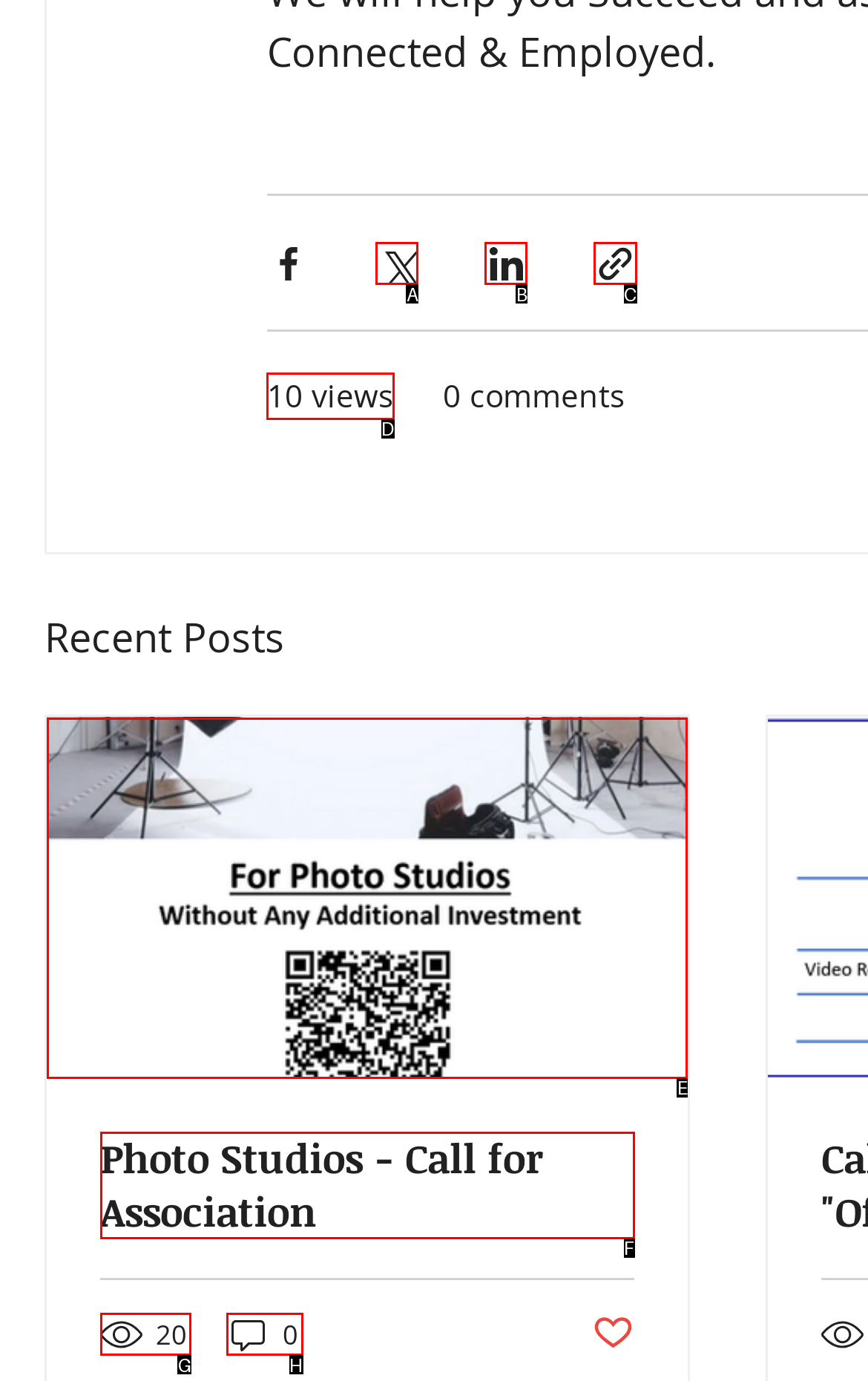Tell me which one HTML element I should click to complete the following instruction: View recent post
Answer with the option's letter from the given choices directly.

E